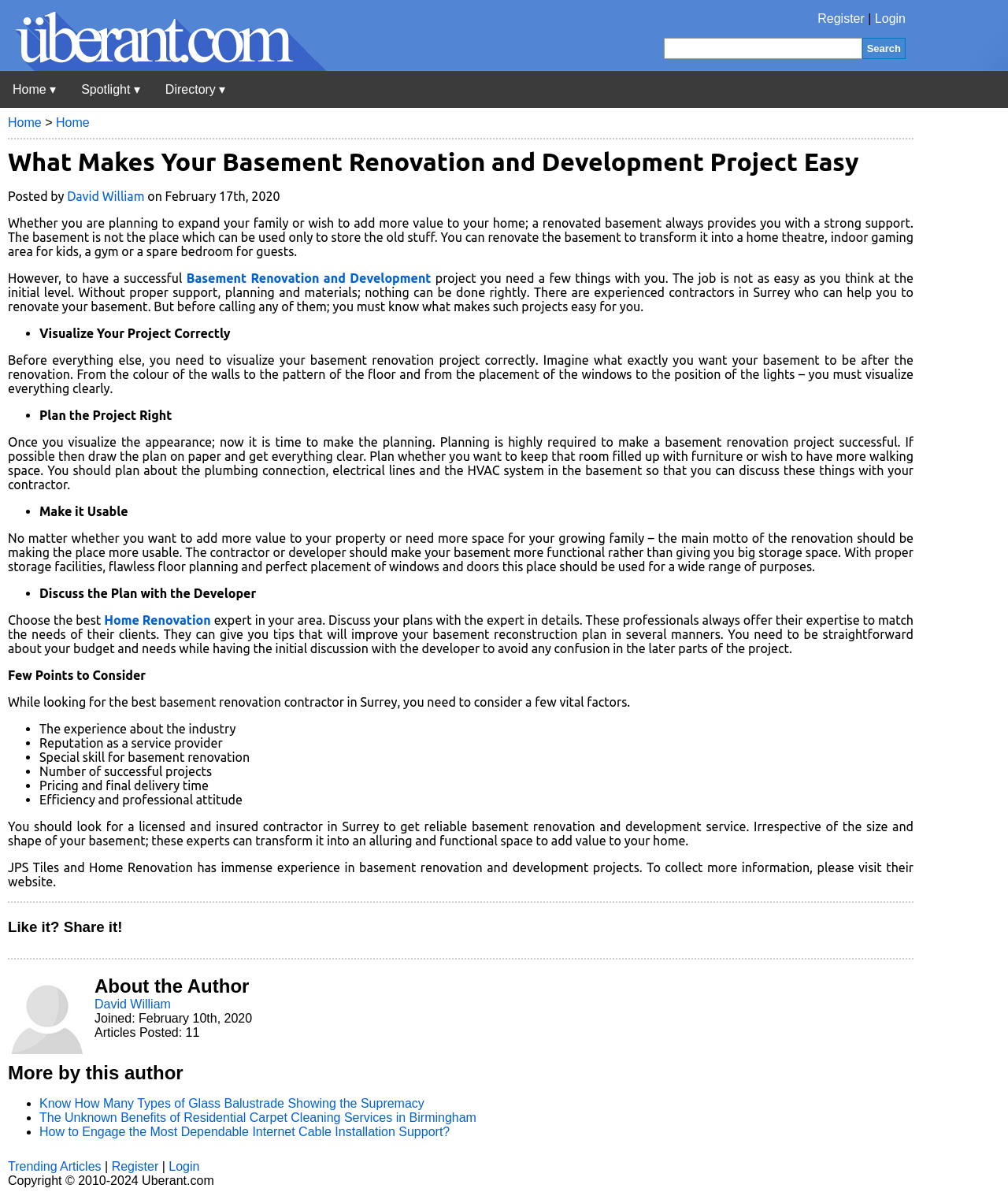Please specify the bounding box coordinates of the clickable region necessary for completing the following instruction: "Read more about basement renovation". The coordinates must consist of four float numbers between 0 and 1, i.e., [left, top, right, bottom].

[0.008, 0.124, 0.906, 0.148]